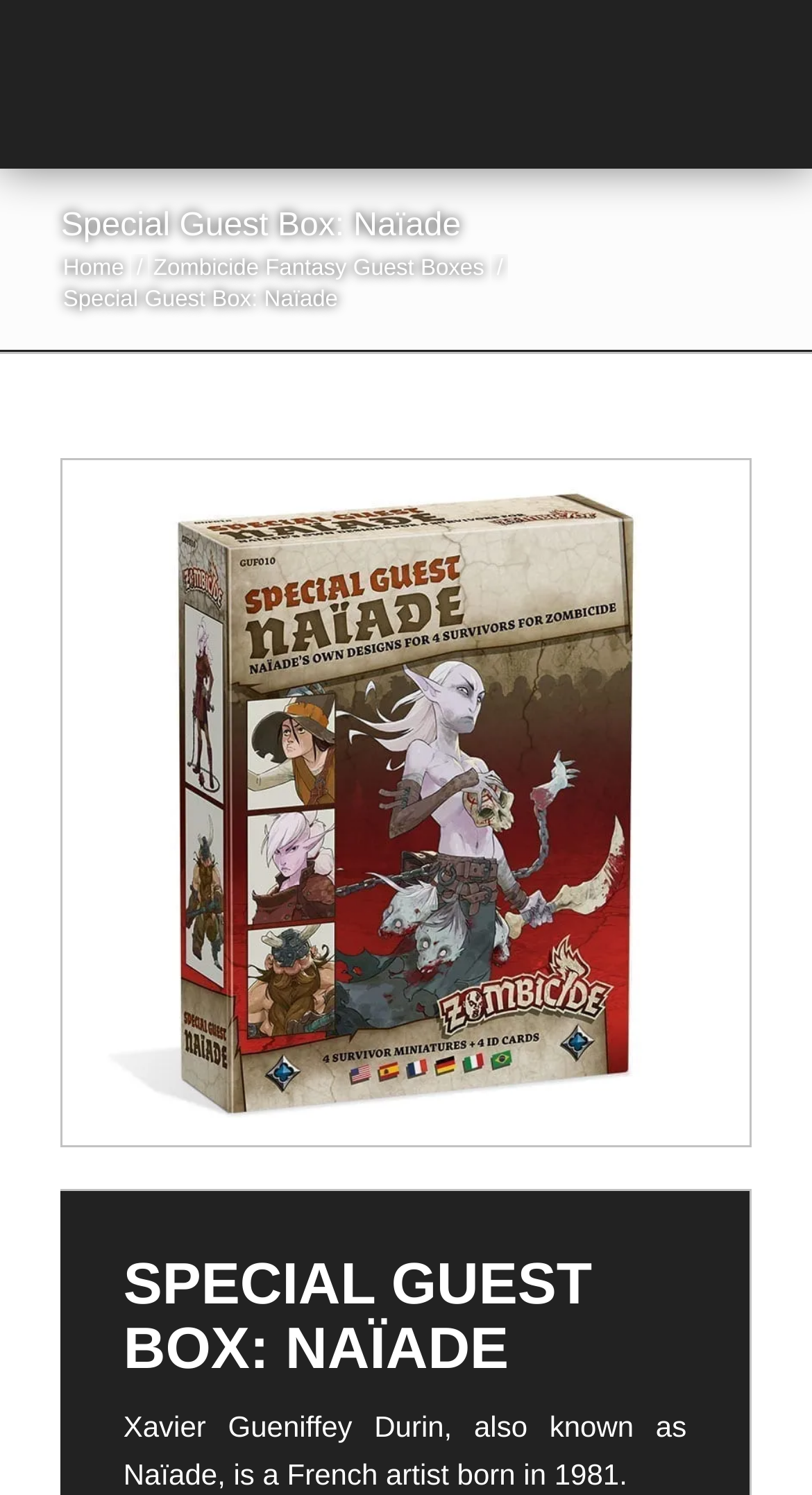What is the category of the special guest box?
Please provide a comprehensive answer based on the visual information in the image.

The link 'Zombicide Fantasy Guest Boxes' on the webpage suggests that the special guest box belongs to this category.